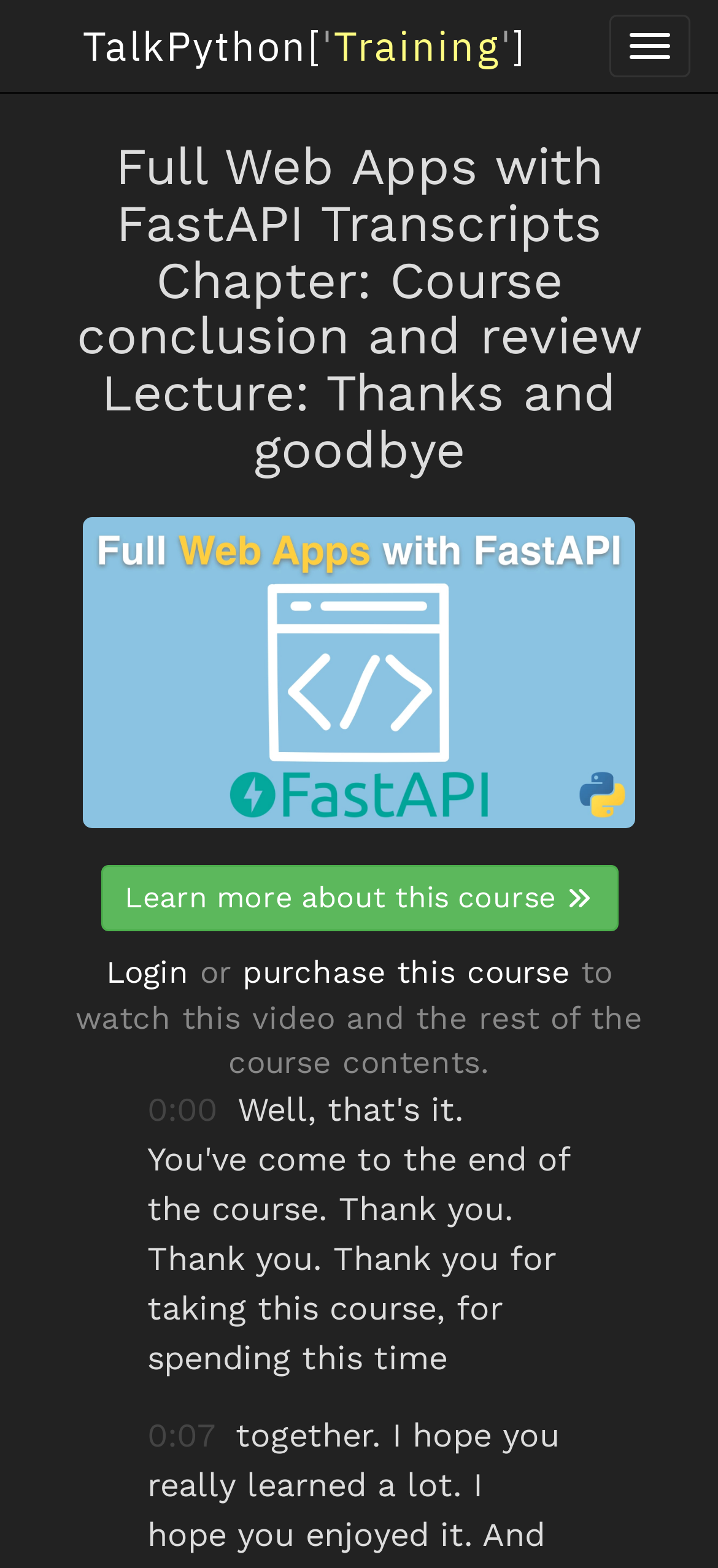Can you find and generate the webpage's heading?

Full Web Apps with FastAPI Transcripts
Chapter: Course conclusion and review
Lecture: Thanks and goodbye